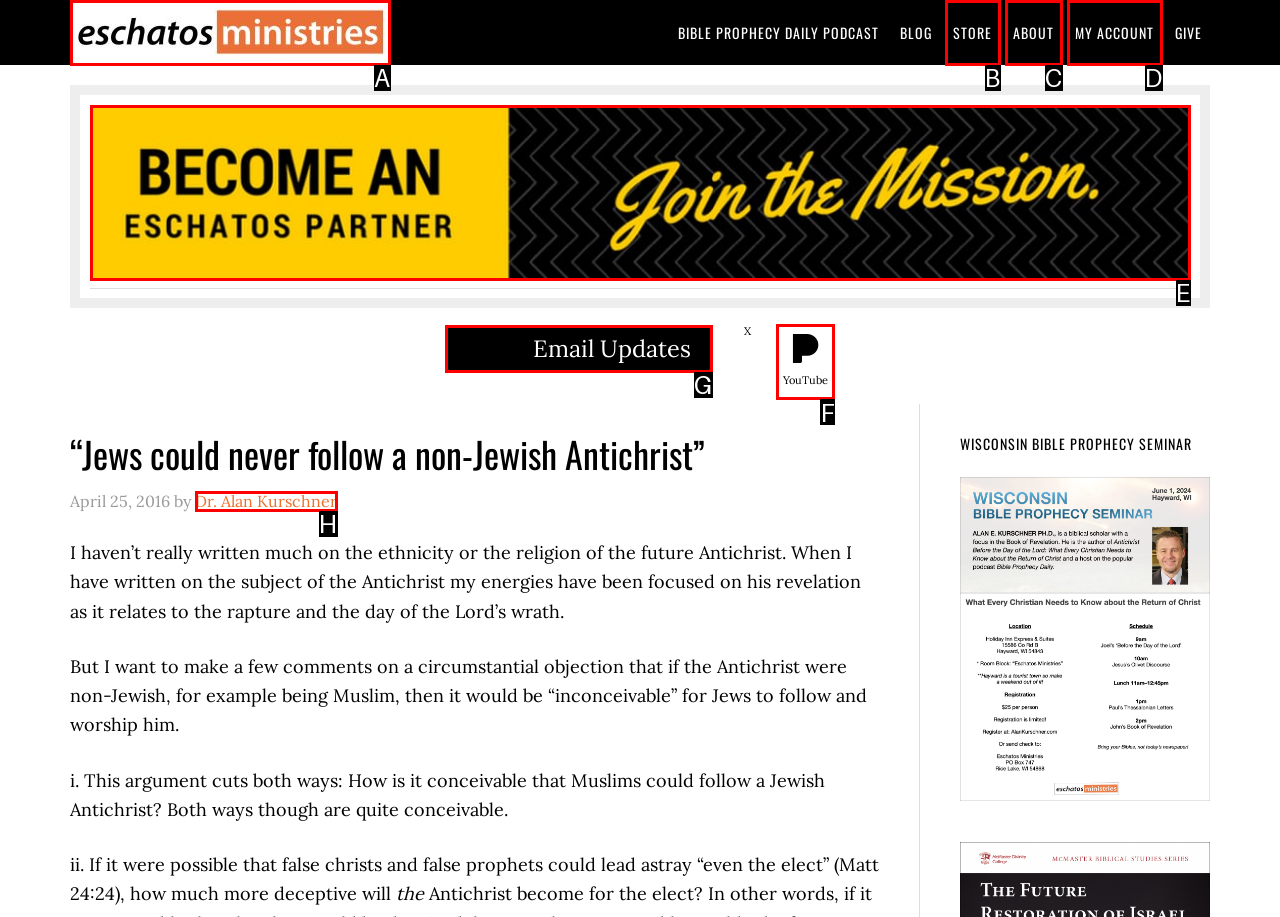For the given instruction: Visit the 'YouTube' channel, determine which boxed UI element should be clicked. Answer with the letter of the corresponding option directly.

F